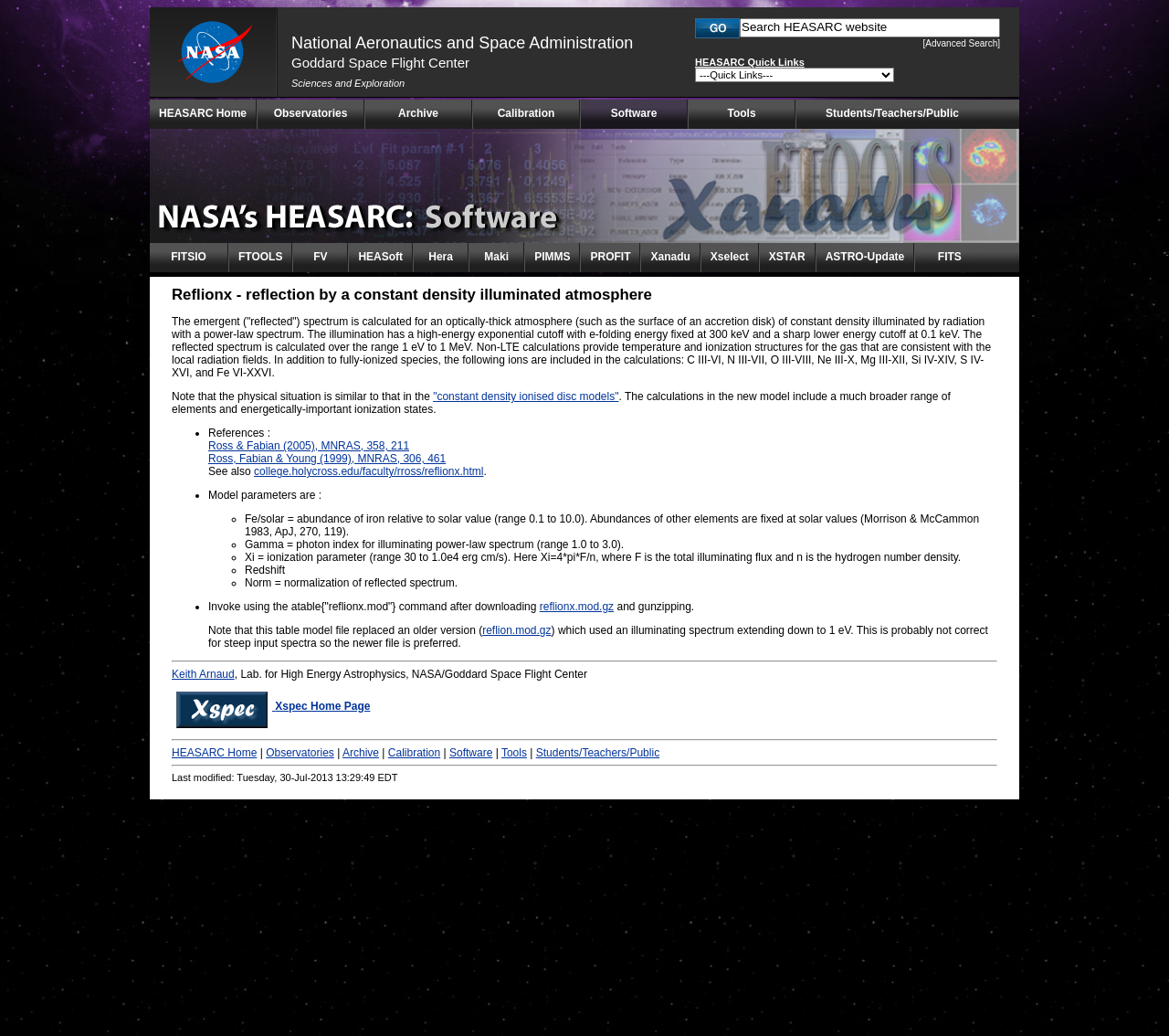What is the range of the photon index for the illuminating power-law spectrum?
Carefully analyze the image and provide a thorough answer to the question.

According to the model parameters, the photon index for the illuminating power-law spectrum, denoted by Gamma, has a range of 1.0 to 3.0.